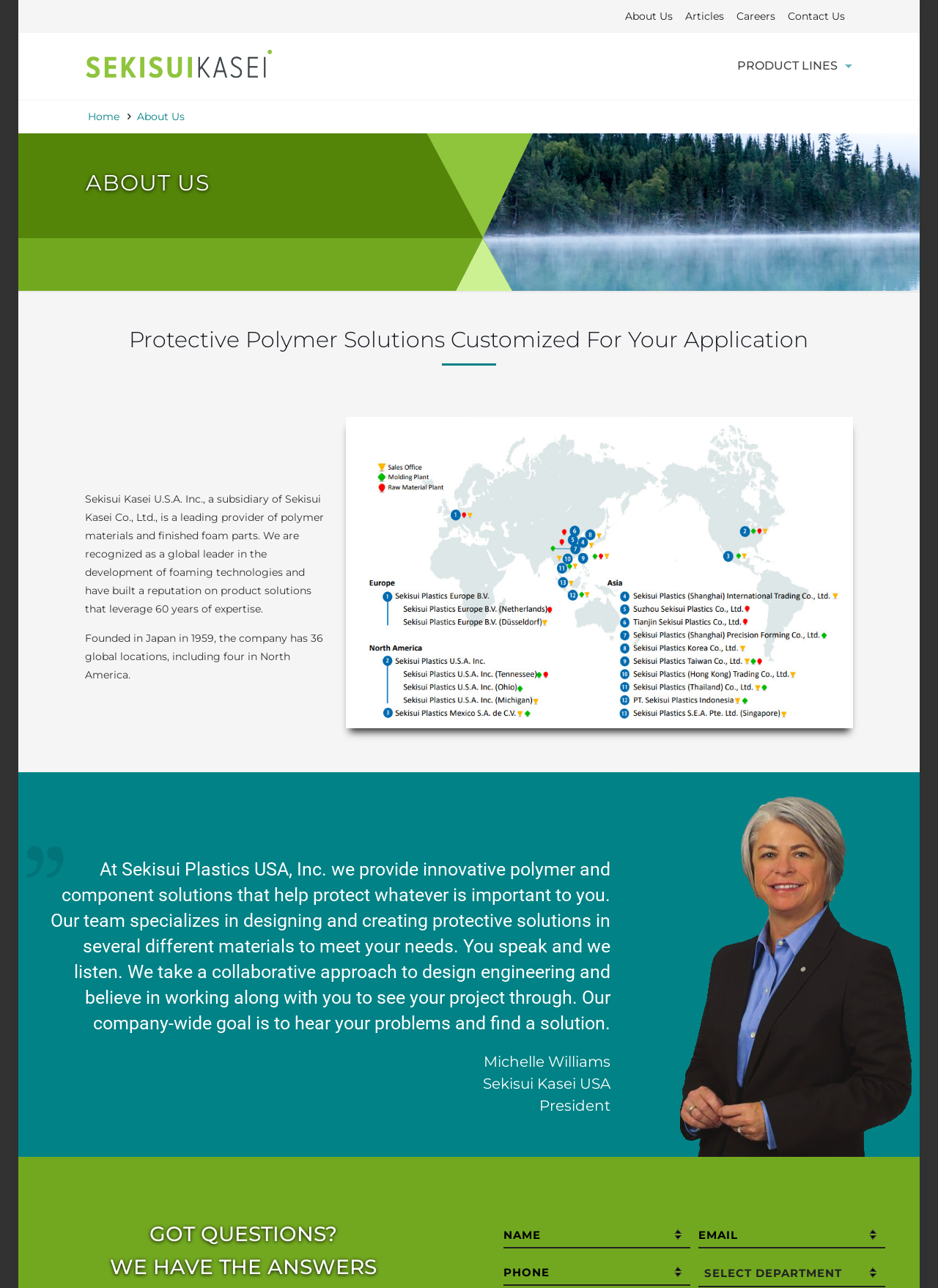Construct a comprehensive description capturing every detail on the webpage.

The webpage is about Sekisui Kasei USA, a leading provider of polymer materials and finished foam parts. At the top, there is a logo on the left and a navigation menu with links to "About Us", "Articles", "Careers", and "Contact Us" on the right. Below the navigation menu, there is a heading "ABOUT US" followed by a subheading "Protective Polymer Solutions Customized For Your Application". 

A paragraph of text describes the company, stating that it is a subsidiary of Sekisui Kasei Co., Ltd. and has 36 global locations, including four in North America. Below this text, there is an image showing the company's worldwide locations.

The page then features a blockquote with a message from Sekisui Plastics USA, Inc., highlighting their collaborative approach to design engineering and their goal of finding solutions to customers' problems.

Further down, there is a section with the company's president, Michelle Williams, and her title. 

At the bottom of the page, there is a contact form with fields for name, email, phone, and department, along with a submit button. Above the form, there are two headings "GOT QUESTIONS?" and "WE HAVE THE ANSWERS". On the right side of the page, near the bottom, there is a social media link.